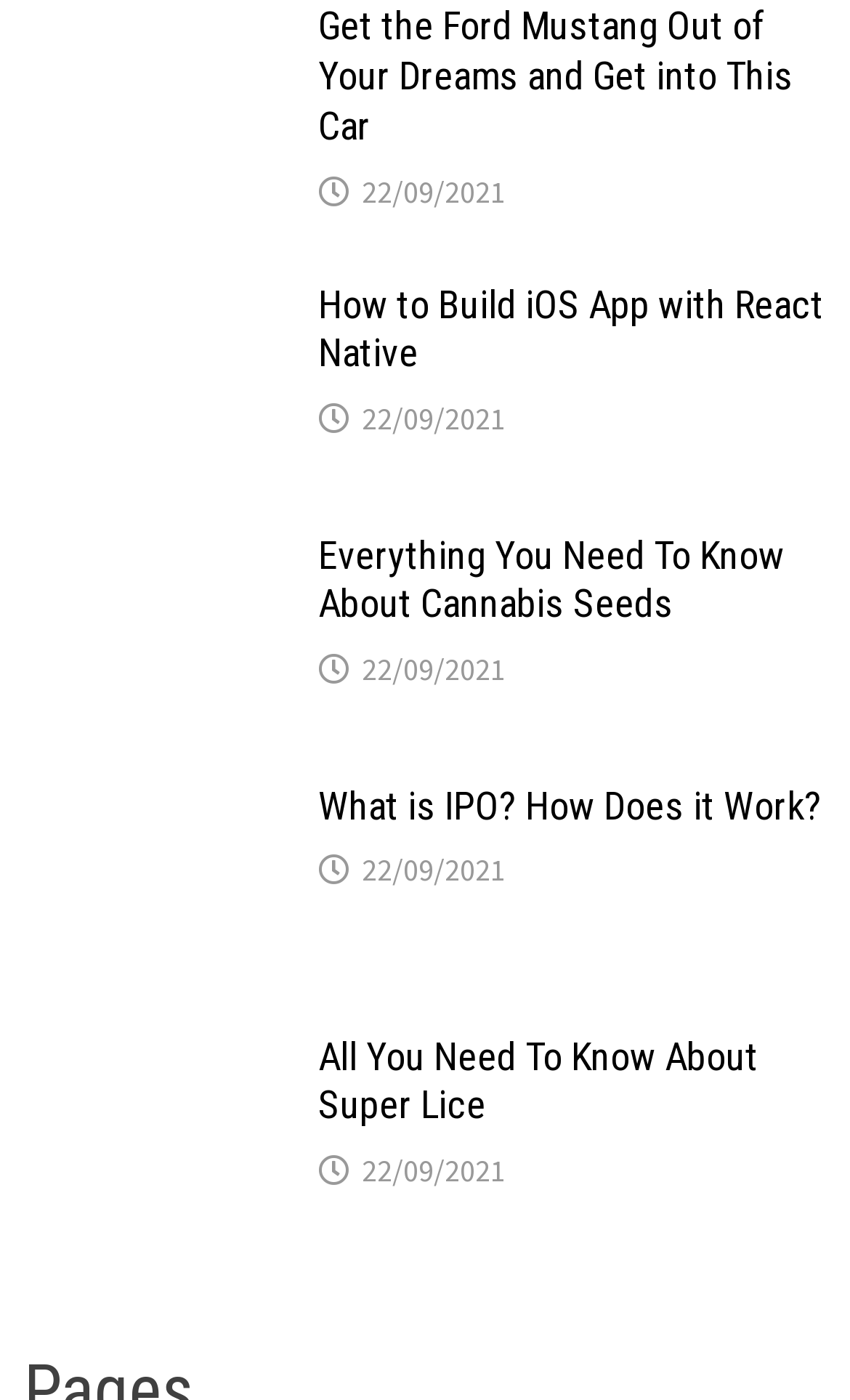Answer in one word or a short phrase: 
What is the topic of the first article?

Ford Mustang